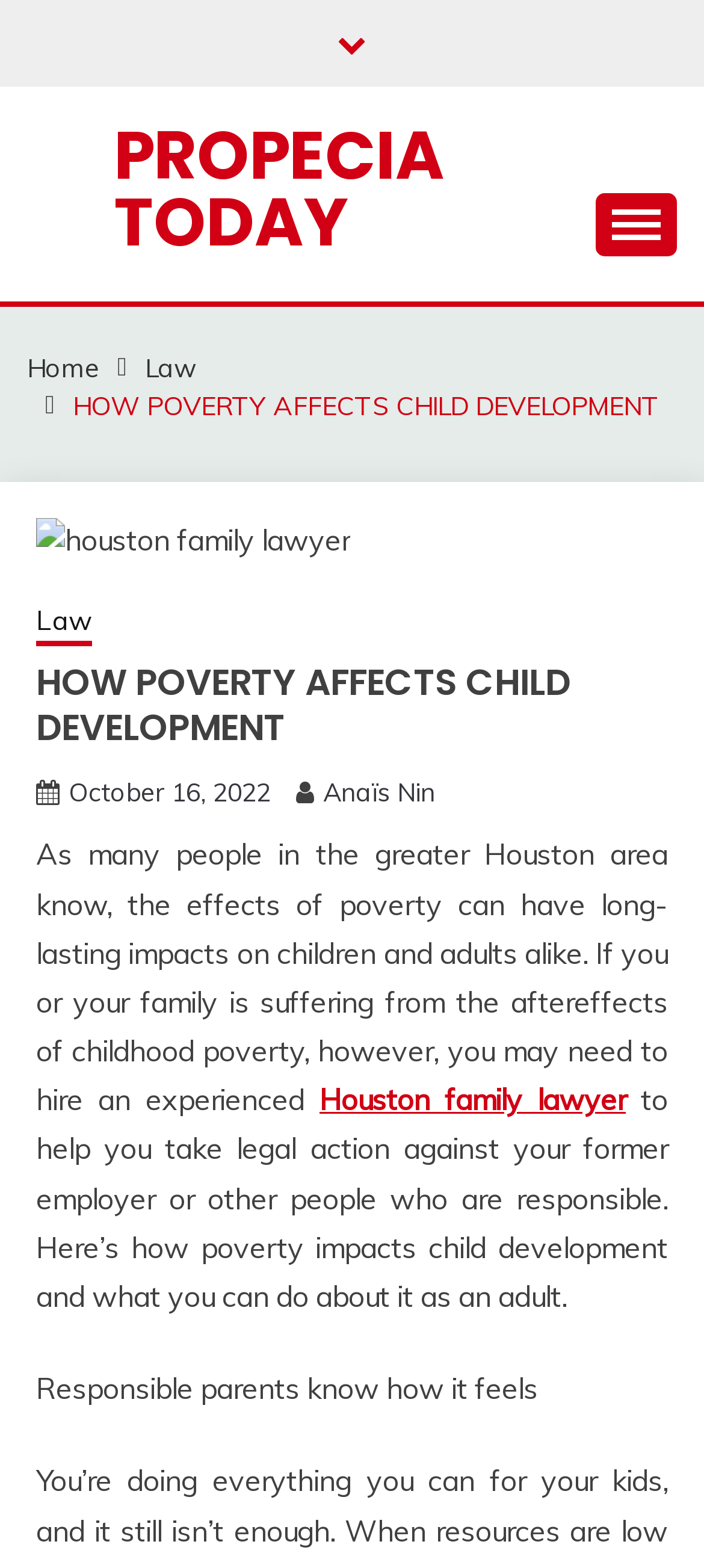Who is the author of this article?
Look at the image and answer with only one word or phrase.

Anaïs Nin